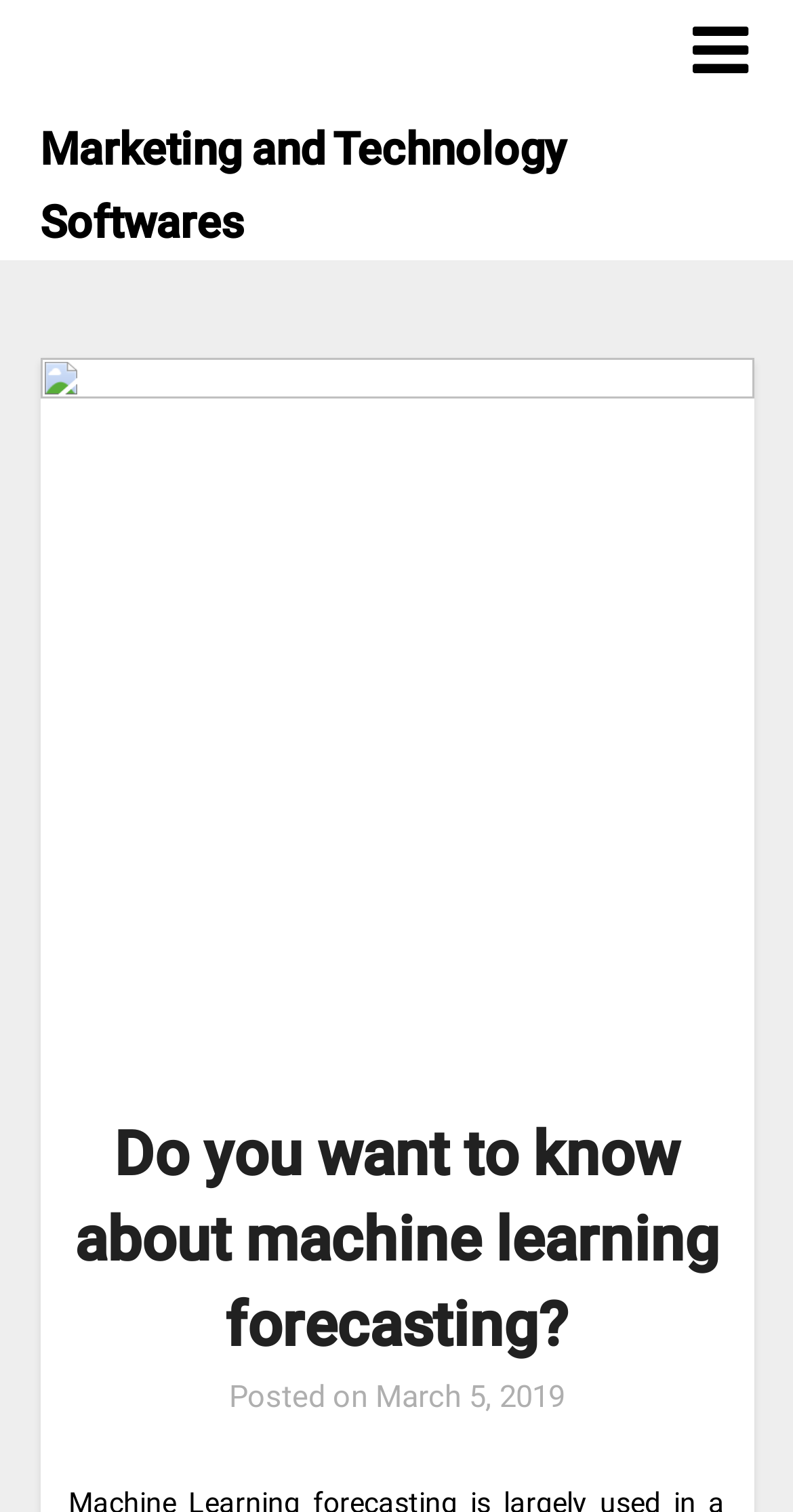Based on the element description: "parent_node: Marketing and Technology Softwares", identify the bounding box coordinates for this UI element. The coordinates must be four float numbers between 0 and 1, listed as [left, top, right, bottom].

[0.873, 0.0, 0.95, 0.067]